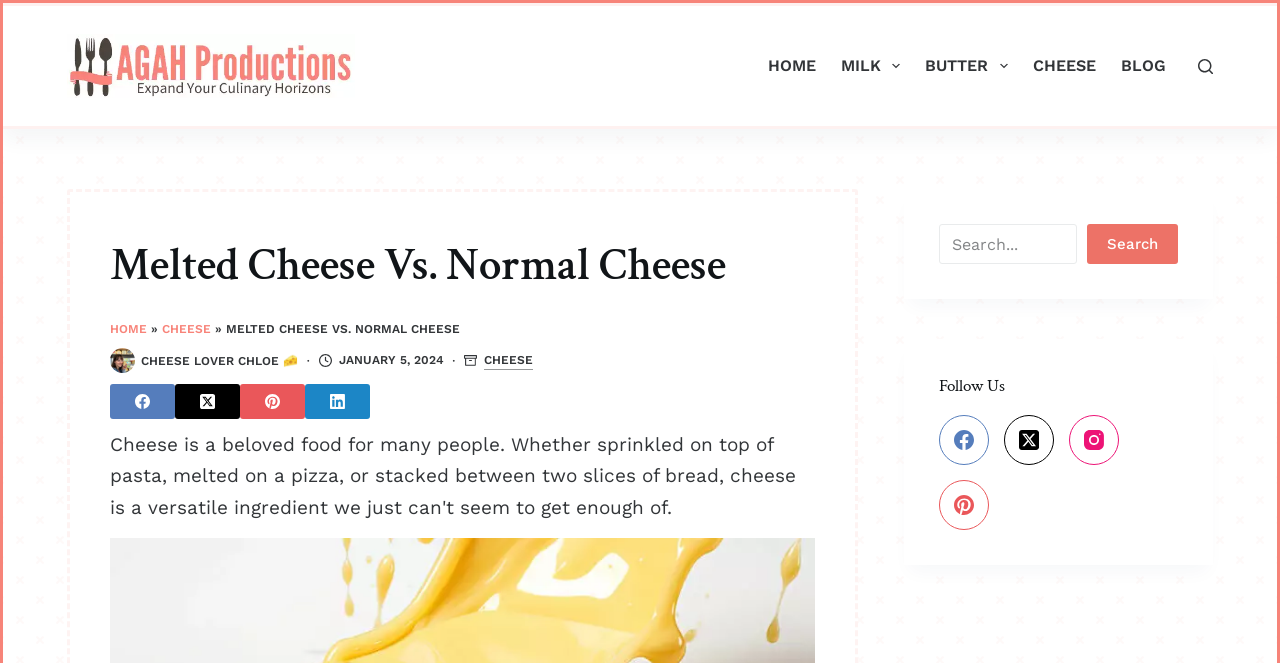Can you locate the main headline on this webpage and provide its text content?

Melted Cheese Vs. Normal Cheese